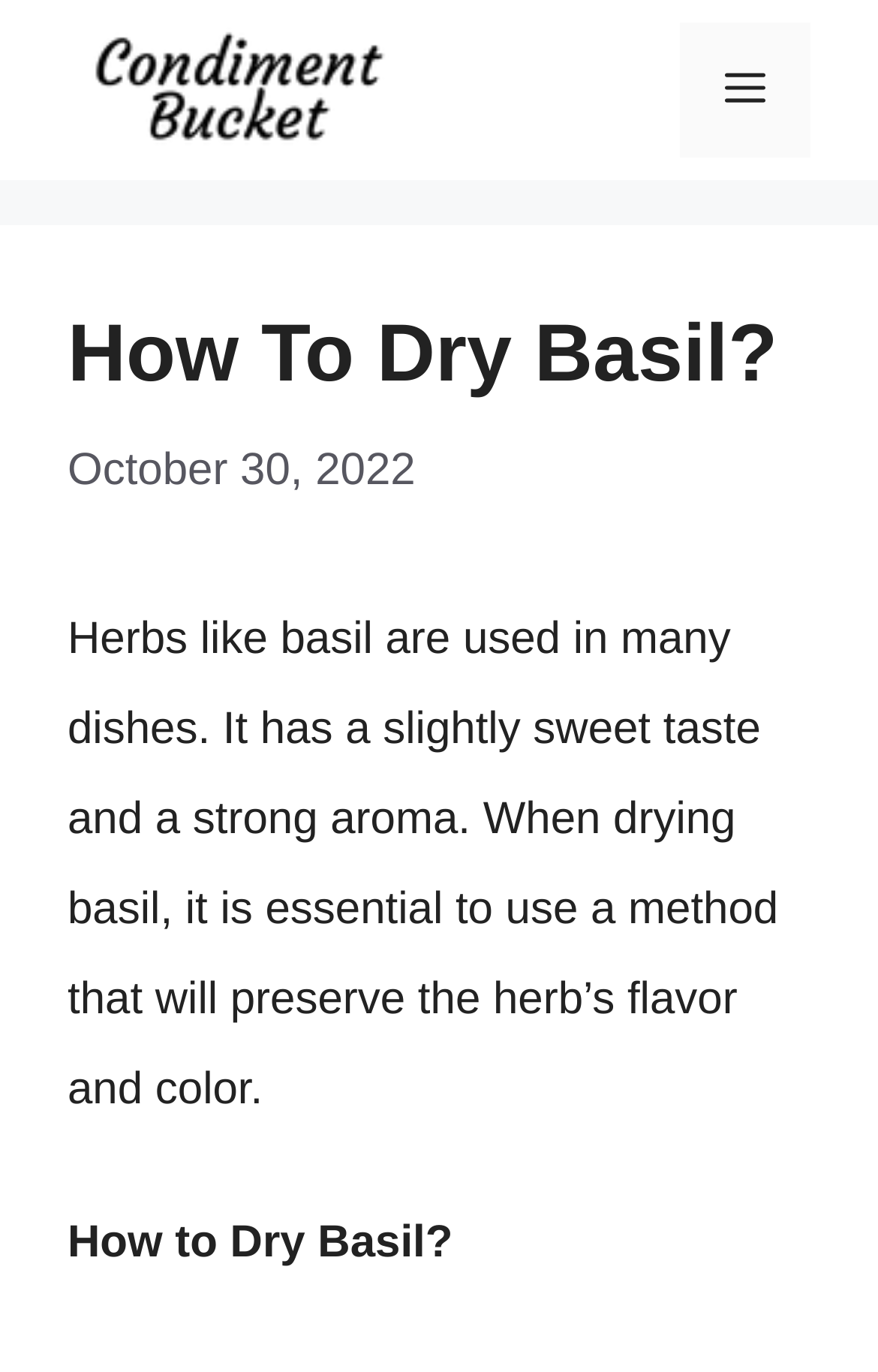Find the bounding box coordinates for the HTML element described as: "Menu". The coordinates should consist of four float values between 0 and 1, i.e., [left, top, right, bottom].

[0.774, 0.016, 0.923, 0.115]